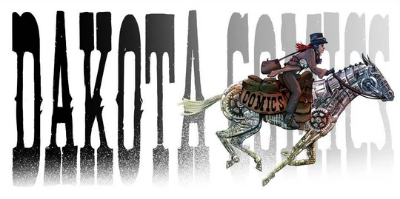Paint a vivid picture of the image with your description.

The image showcases the logo for "Dakota Comics," featuring a dynamic illustration of a rider atop a galloping horse. The rider, depicted in a western-style outfit, is confidently holding a gun, evoking a sense of adventure and action typical of comic book themes. The background prominently features the bold text "DAKOTA COMICS" in varying shades of gray, creating a striking contrast with the vibrant colors of the rider and horse. This design captures the essence of the comic book genre, suggesting themes of heroism and frontier adventures, and represents Dakota Comics' commitment to delivering captivating stories.